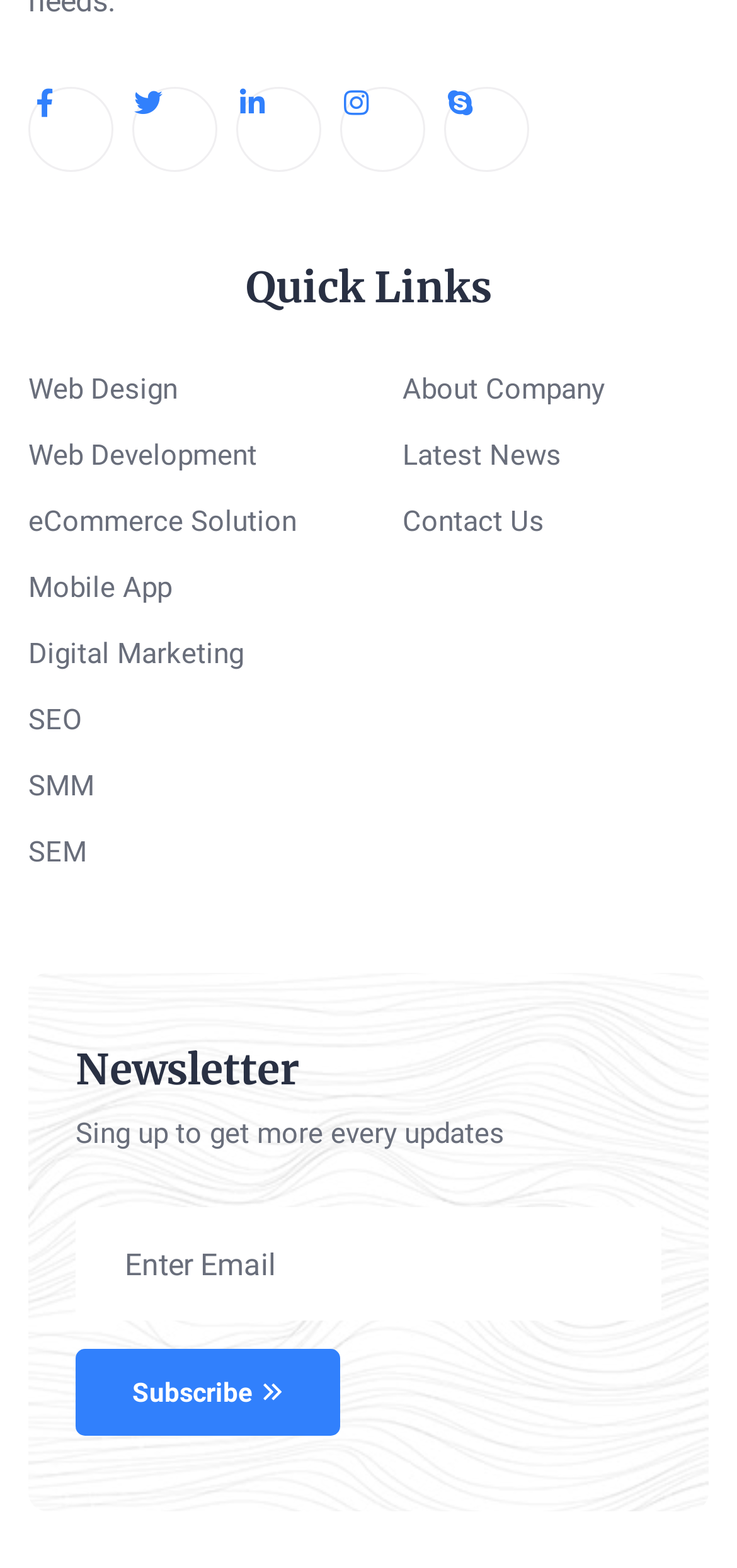Give the bounding box coordinates for the element described by: "eCommerce Solution".

[0.038, 0.317, 0.5, 0.349]